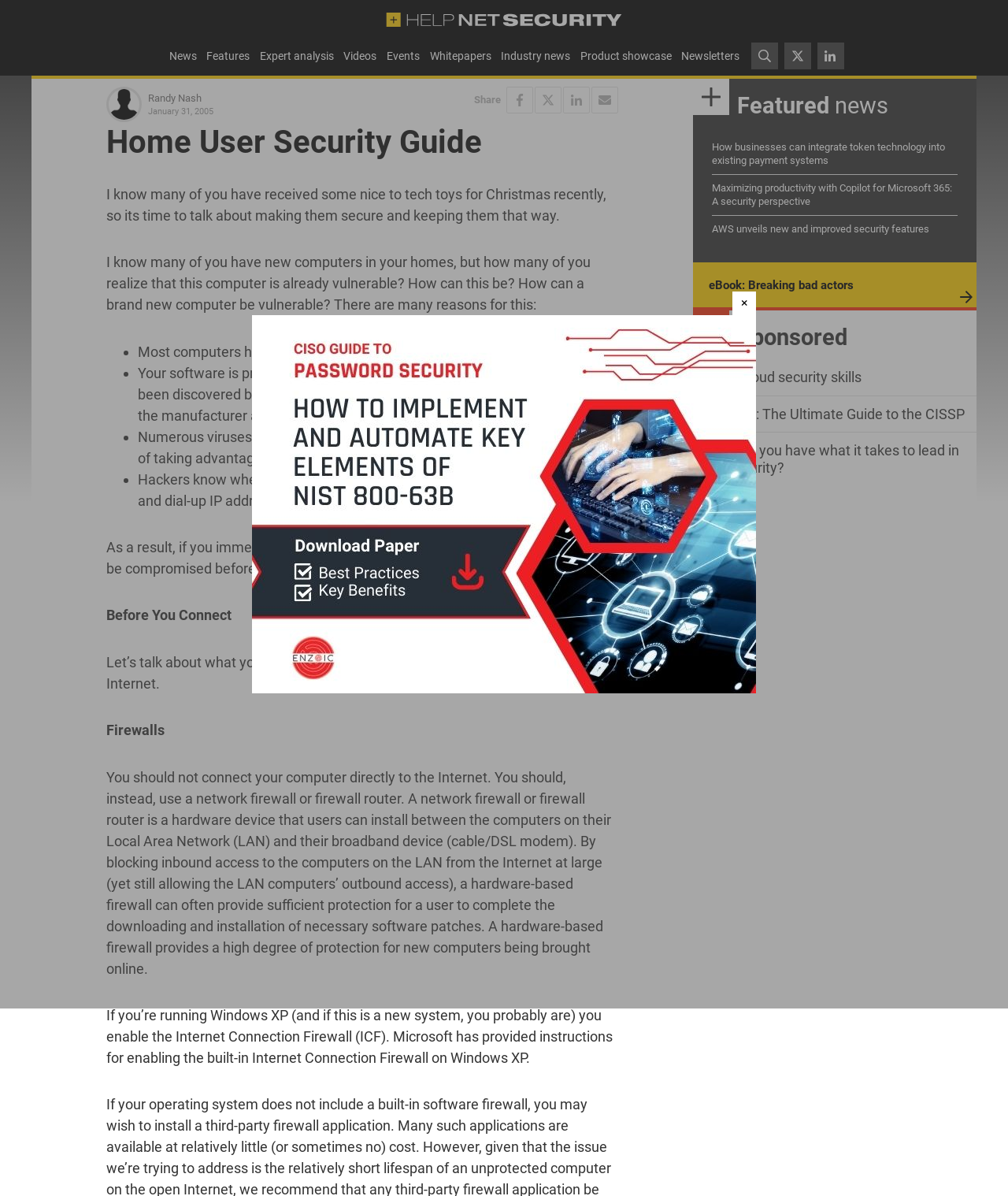Find the bounding box coordinates of the element you need to click on to perform this action: 'Click on the 'Featured news' section'. The coordinates should be represented by four float values between 0 and 1, in the format [left, top, right, bottom].

[0.688, 0.066, 0.969, 0.096]